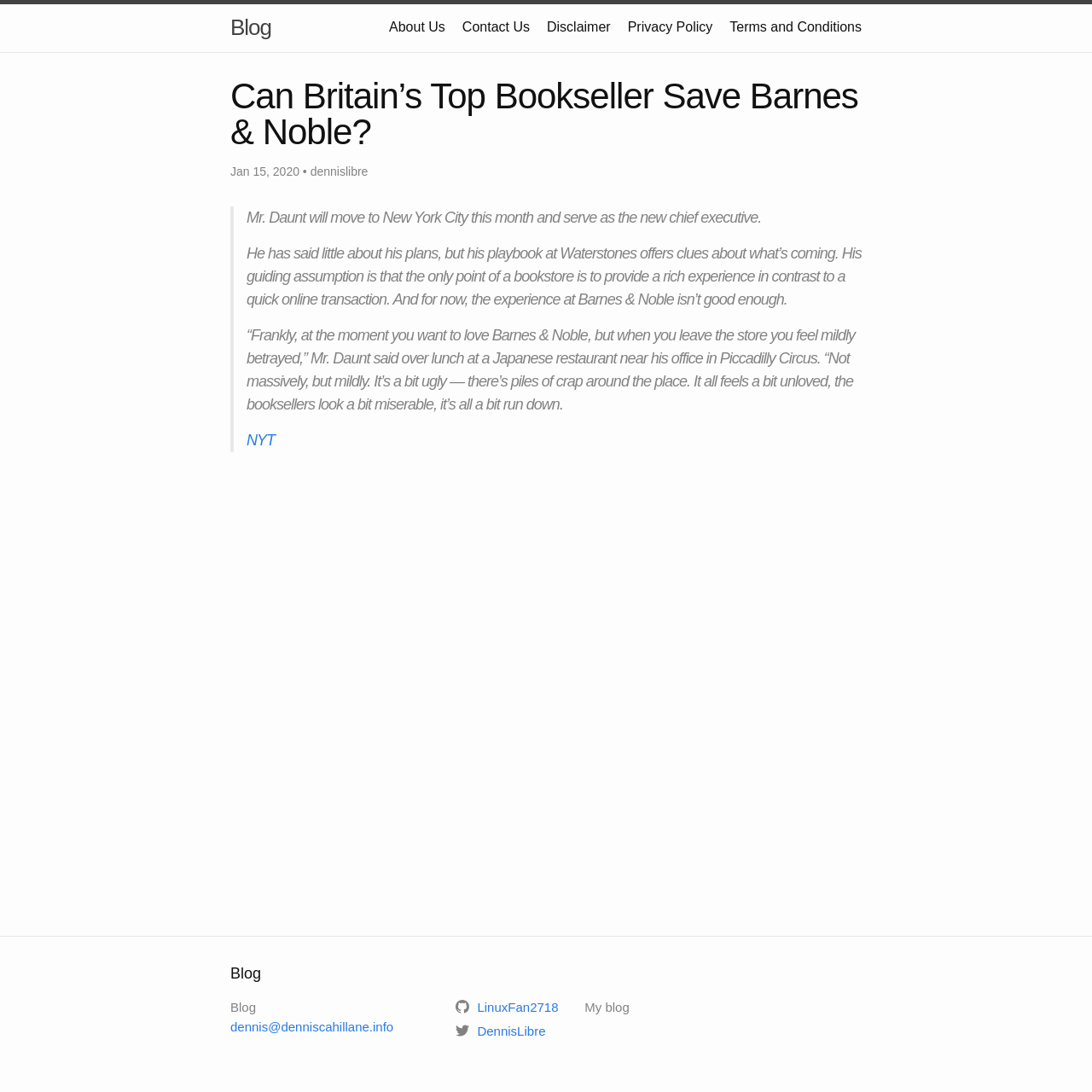Please examine the image and provide a detailed answer to the question: Who is moving to New York City this month?

According to the article, Mr. Daunt will move to New York City this month and serve as the new chief executive.